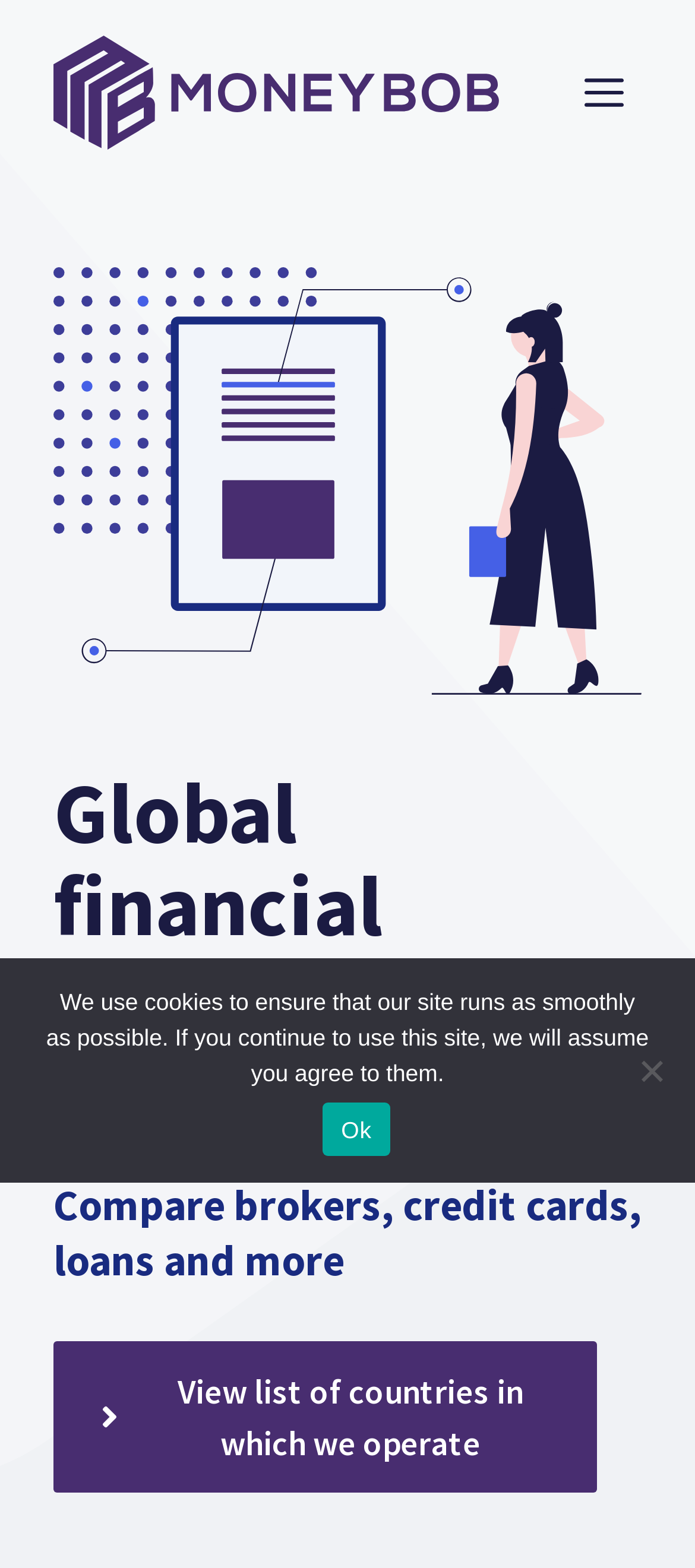What is the text on the cookie notice?
Your answer should be a single word or phrase derived from the screenshot.

We use cookies...